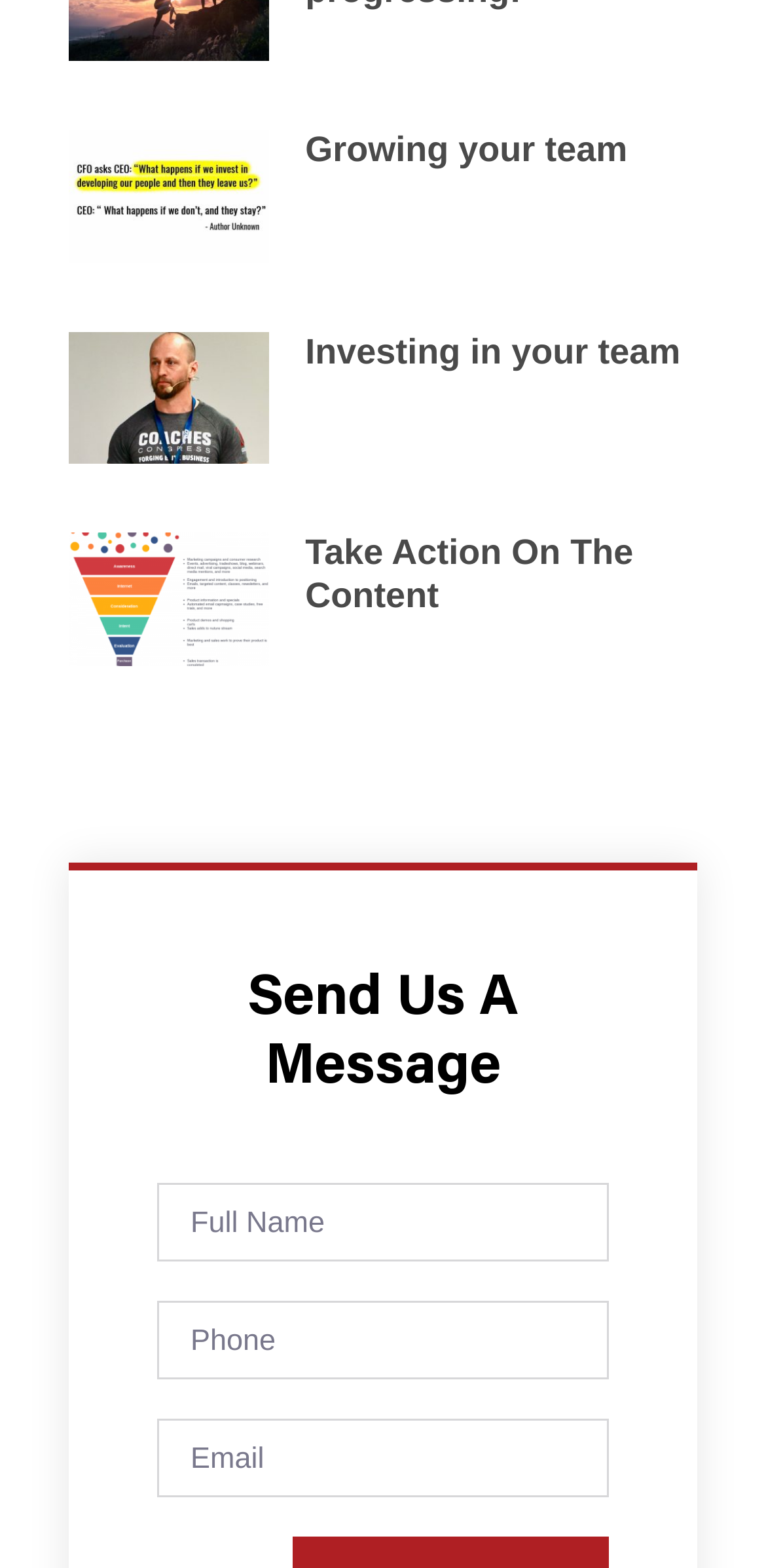Give a one-word or short phrase answer to this question: 
What is the last heading element on the webpage?

Send Us A Message